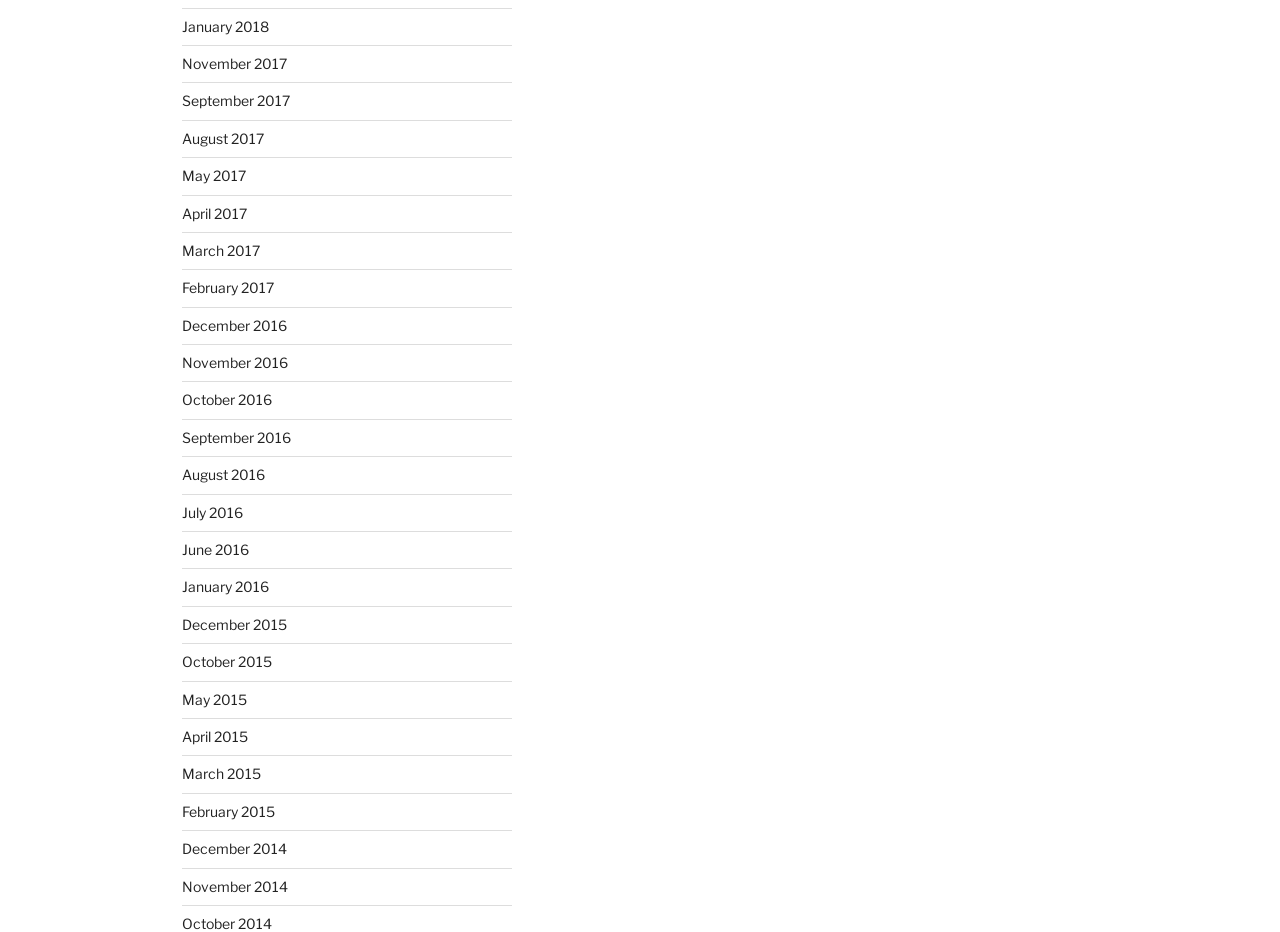Observe the image and answer the following question in detail: What is the latest month listed in 2016?

By examining the list of links, I found that the latest month listed in 2016 is November, which is located near the middle of the list.